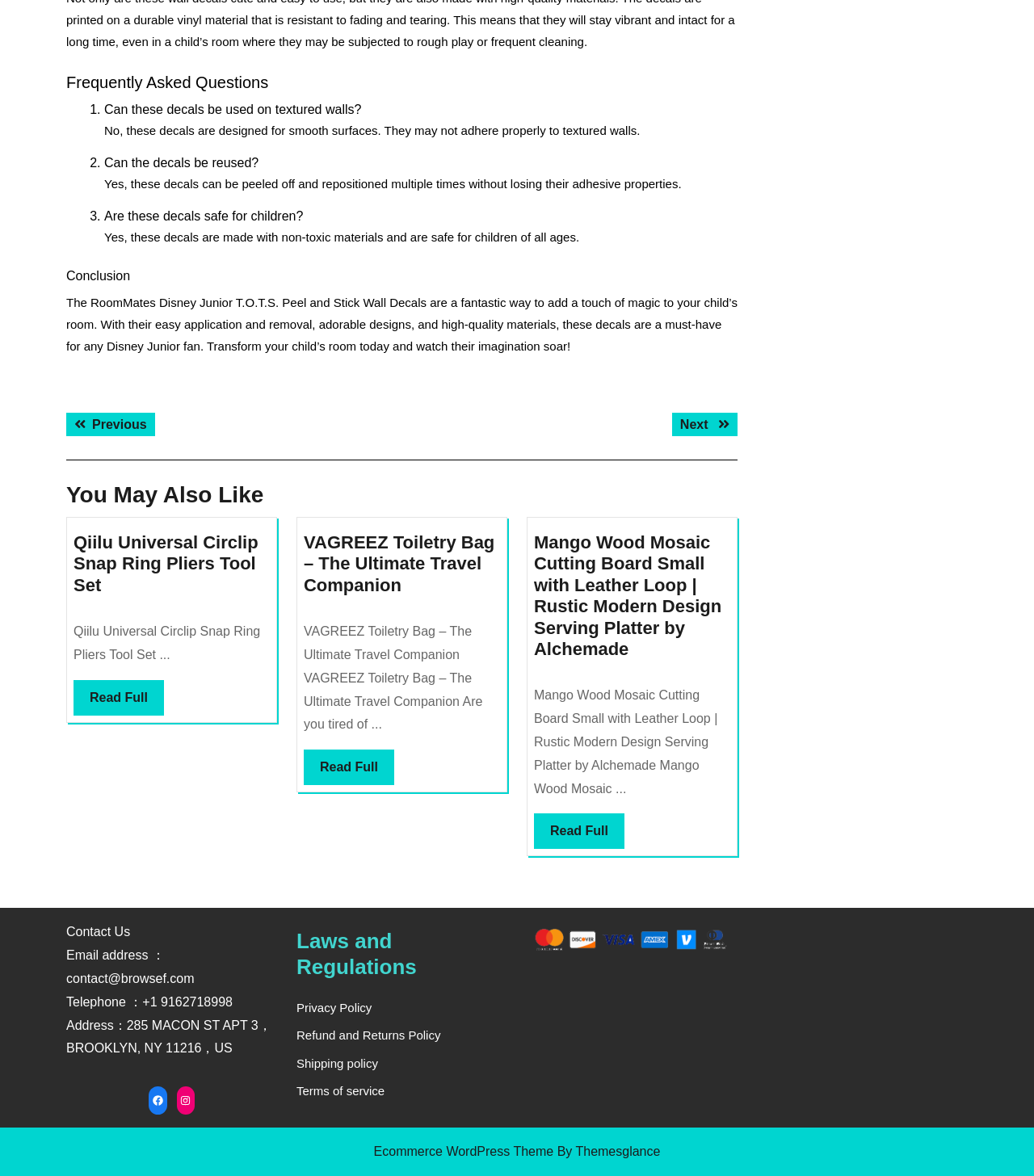Identify the bounding box coordinates for the element you need to click to achieve the following task: "View 'Privacy Policy'". Provide the bounding box coordinates as four float numbers between 0 and 1, in the form [left, top, right, bottom].

[0.287, 0.851, 0.36, 0.862]